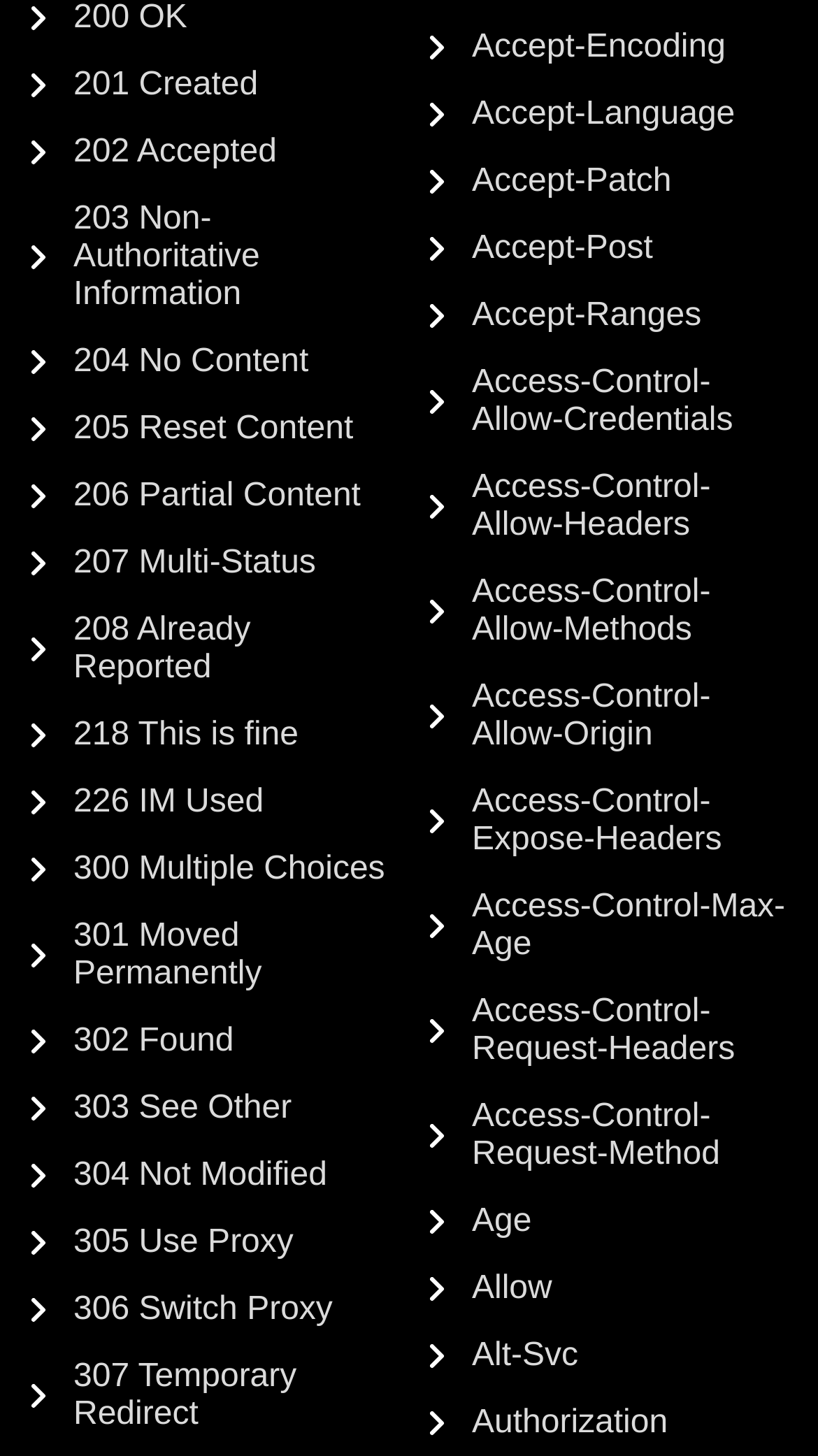Show the bounding box coordinates for the HTML element described as: "aria-label="share on Twitter"".

None